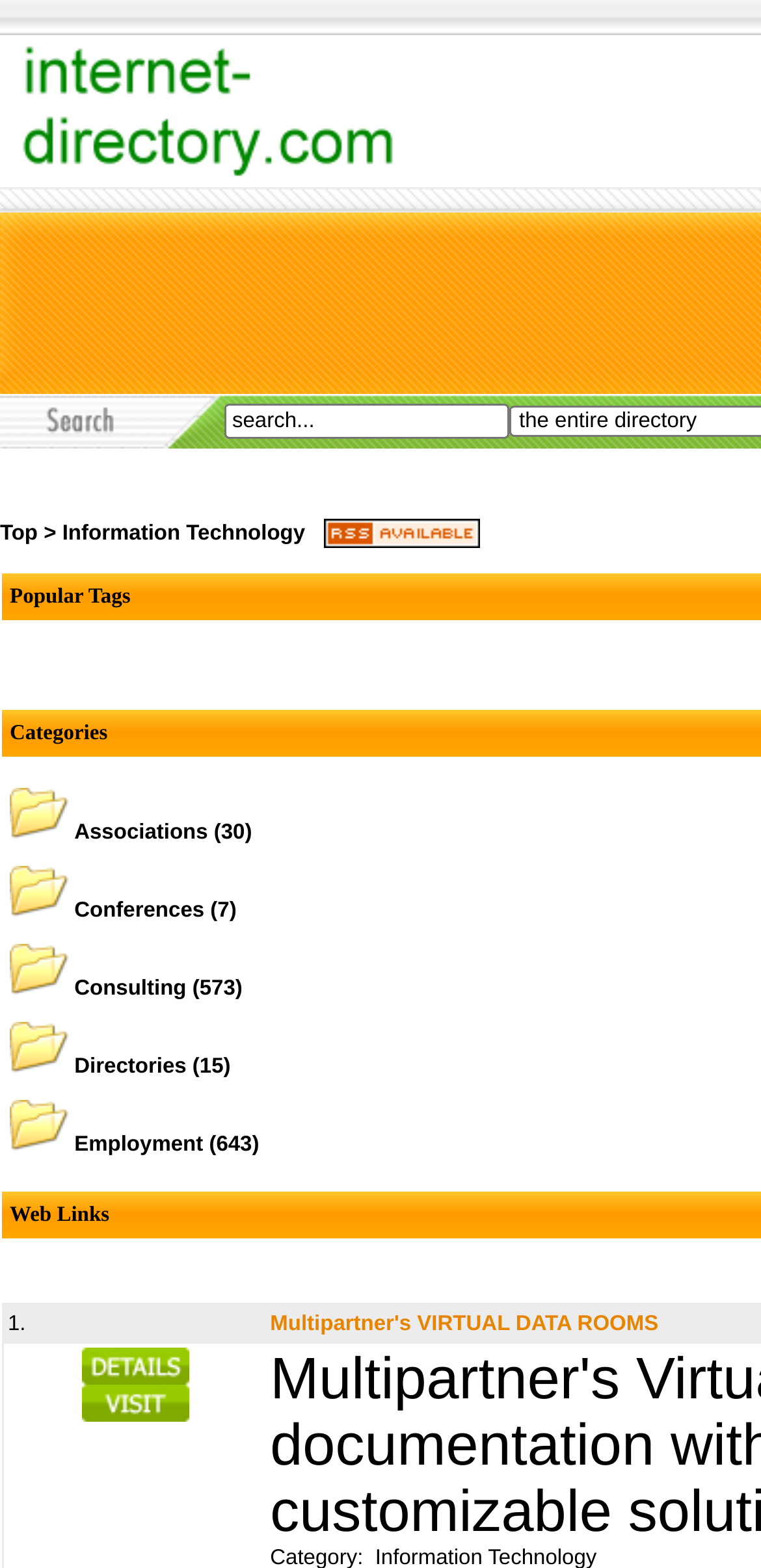How many table cells are there in the search area?
Can you provide an in-depth and detailed response to the question?

I examined the webpage and found that there are two table cells in the search area, one with the text 'search...' and another empty cell.